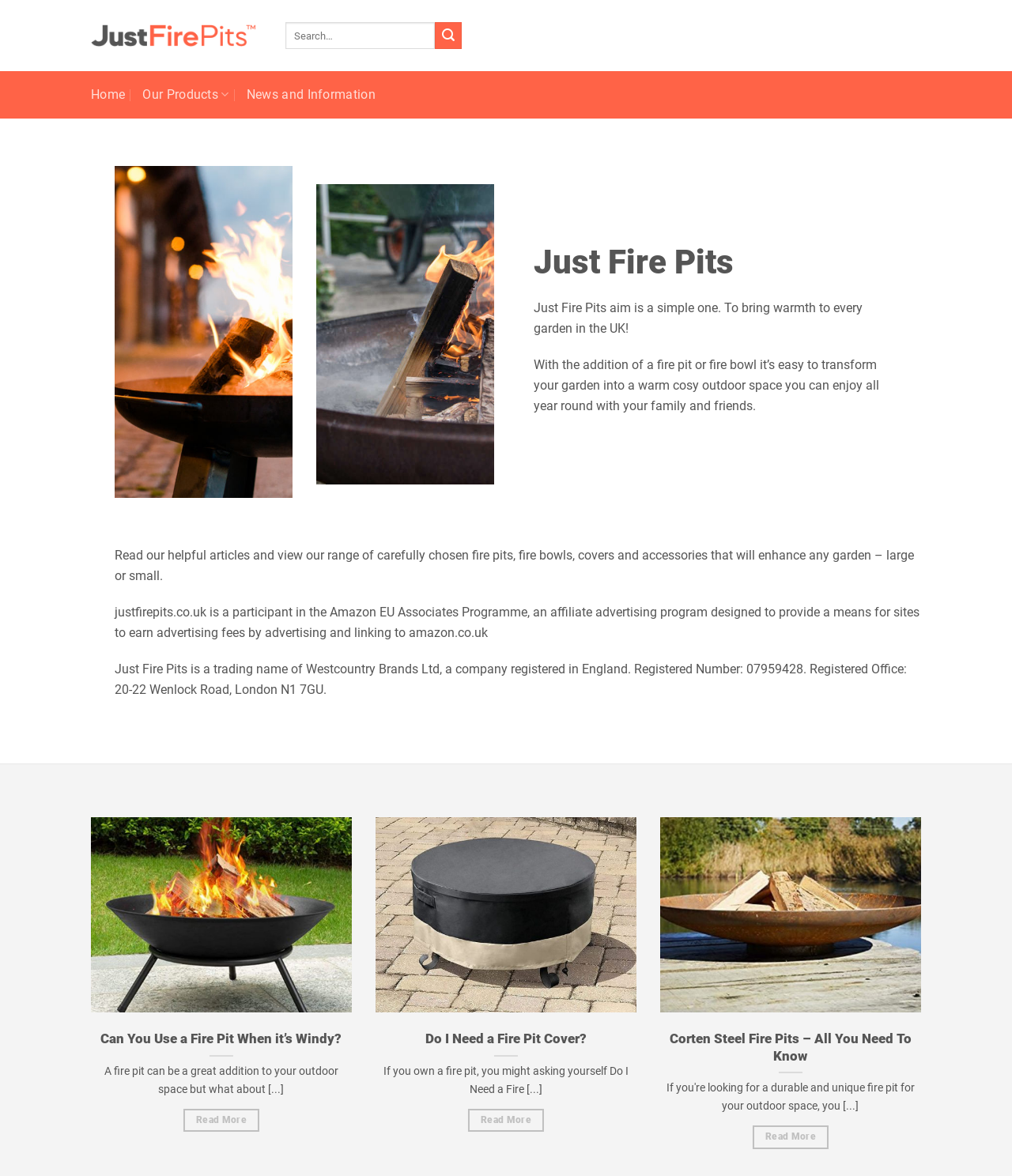From the webpage screenshot, identify the region described by News and Information. Provide the bounding box coordinates as (top-left x, top-left y, bottom-right x, bottom-right y), with each value being a floating point number between 0 and 1.

[0.243, 0.069, 0.371, 0.093]